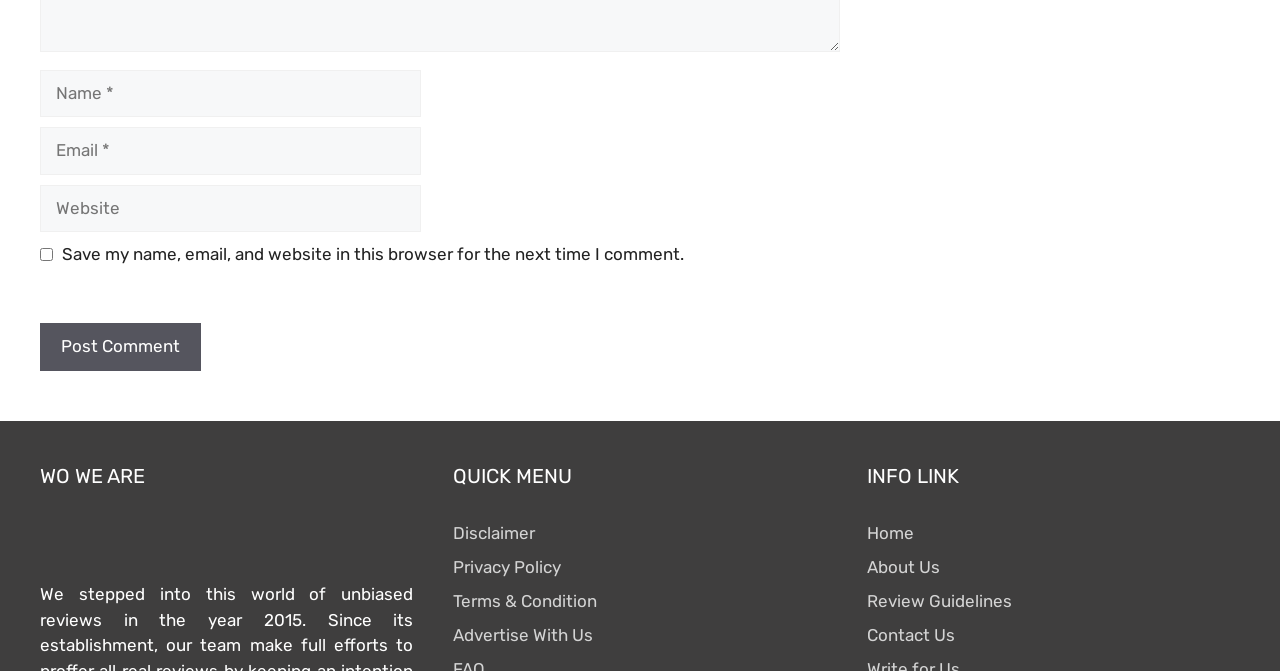Answer the following in one word or a short phrase: 
What are the main sections of the webpage?

WO WE ARE, QUICK MENU, INFO LINK